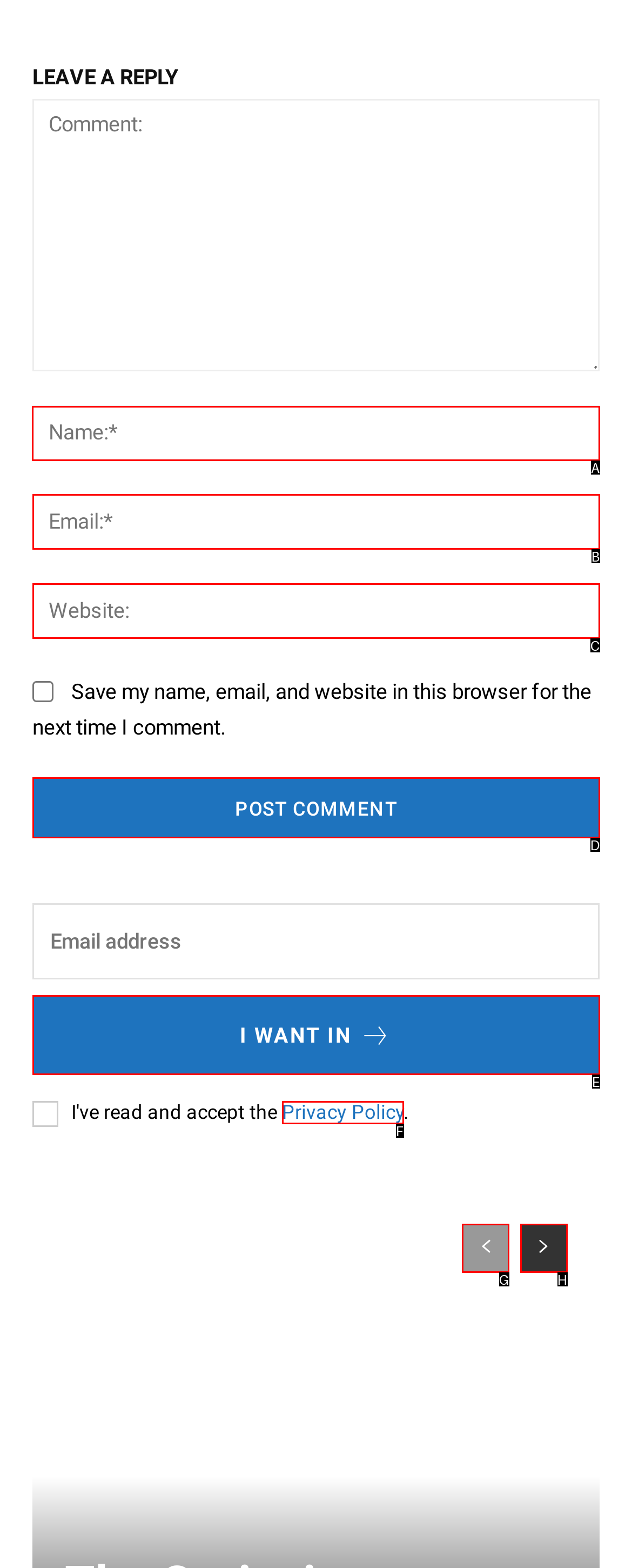From the given options, choose the one to complete the task: Enter your name
Indicate the letter of the correct option.

A